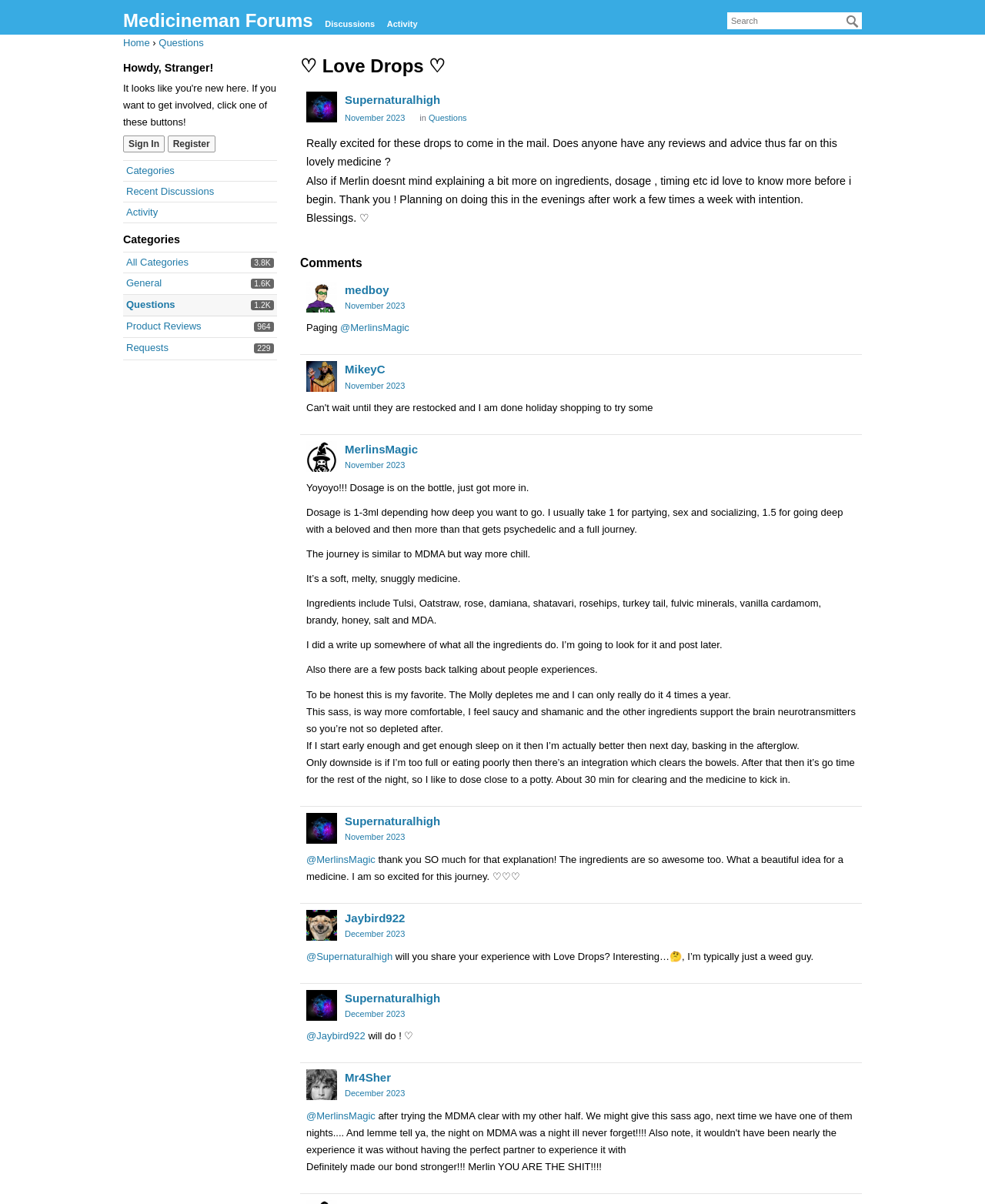Explain the webpage's layout and main content in detail.

This webpage appears to be a forum discussion thread on the topic of "Love Drops" medicine. At the top of the page, there is a navigation bar with links to "Medicineman Forums", "Discussions", "Activity", and "Home". Below this, there is a search bar with a "Search" button.

The main content of the page is a discussion thread with multiple posts from various users. The thread is titled "♡ Love Drops ♡" and has a heading that says "Really excited for these drops to come in the mail. Does anyone have any reviews and advice thus far on this lovely medicine?".

The first post is from a user named "Supernaturalhigh" and includes a brief message asking for reviews and advice on the medicine. Below this, there are several responses from other users, including "medboy", "MikeyC", and "MerlinsMagic". These responses include detailed information about the medicine, such as its ingredients, dosage, and effects.

Throughout the thread, there are also timestamps and usernames associated with each post, indicating when each user posted their response. Additionally, there are several images of users' profiles, which are displayed as small icons next to their usernames.

The discussion thread continues for several pages, with users sharing their experiences and asking questions about the medicine. There are also links to other related topics, such as "Categories" and "Recent Discussions", which are displayed in a sidebar on the right-hand side of the page.